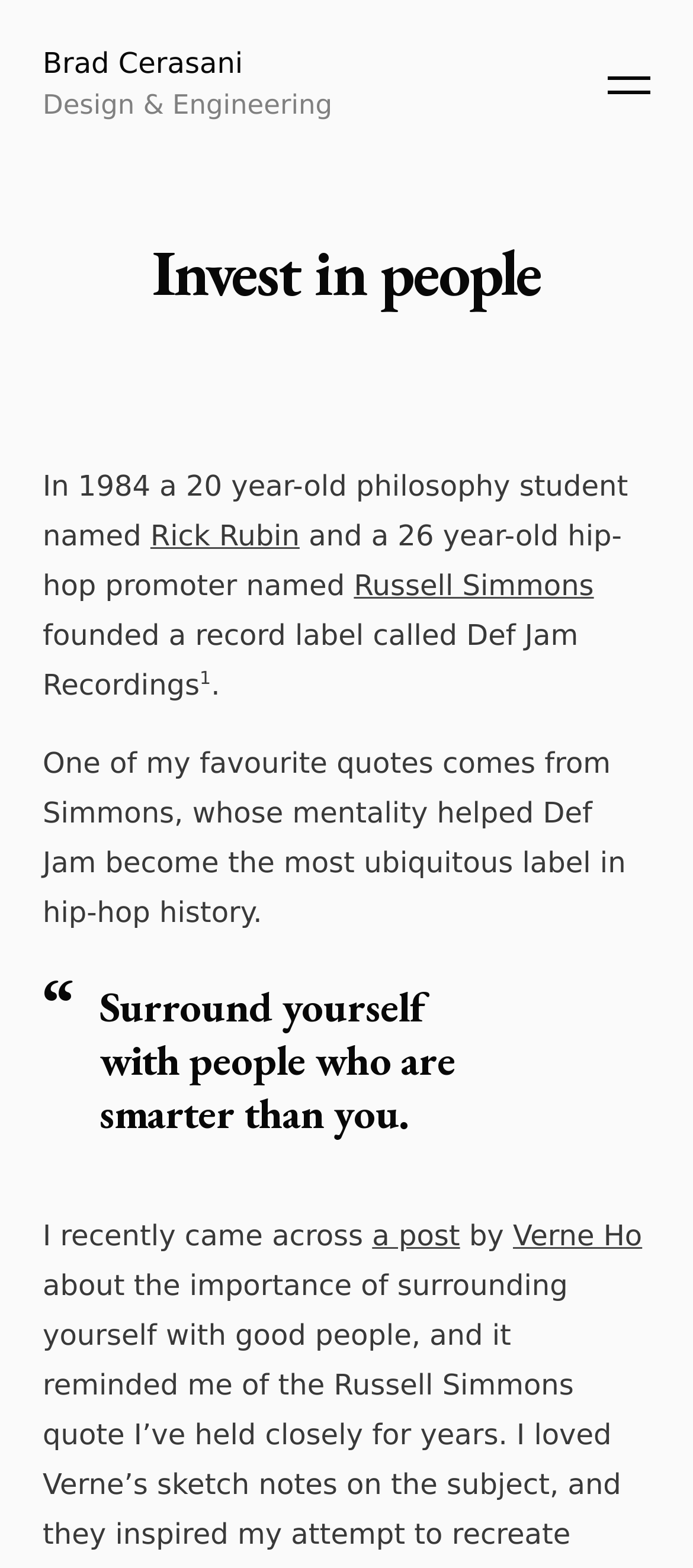Write an extensive caption that covers every aspect of the webpage.

This webpage appears to be a personal blog or portfolio, with a focus on inspiring people and recreating sketch notes on the web. At the top left, there is a link to "Brad Cerasani Design & Engineering" with a heading of the same name. To the right of this, there is a button with no text.

Below the top section, there is a list of links to various articles or projects, including "Sharper full-width images in Arc 2024", "Interview with Workspaces 2023", and "Designing a home 2018", among others. These links are arranged in a vertical column, taking up most of the left side of the page.

On the right side of the page, there is a heading "Invest in people" with a subheading of the same name below it. This section appears to be a blog post or article, with a passage of text that discusses the founding of Def Jam Recordings by Rick Rubin and Russell Simmons. The text includes a quote from Simmons, which is highlighted in a blockquote. The article also includes links to other sources, such as a post by Verne Ho.

Overall, the webpage has a clean and simple design, with a focus on presenting information and ideas in a clear and concise manner.